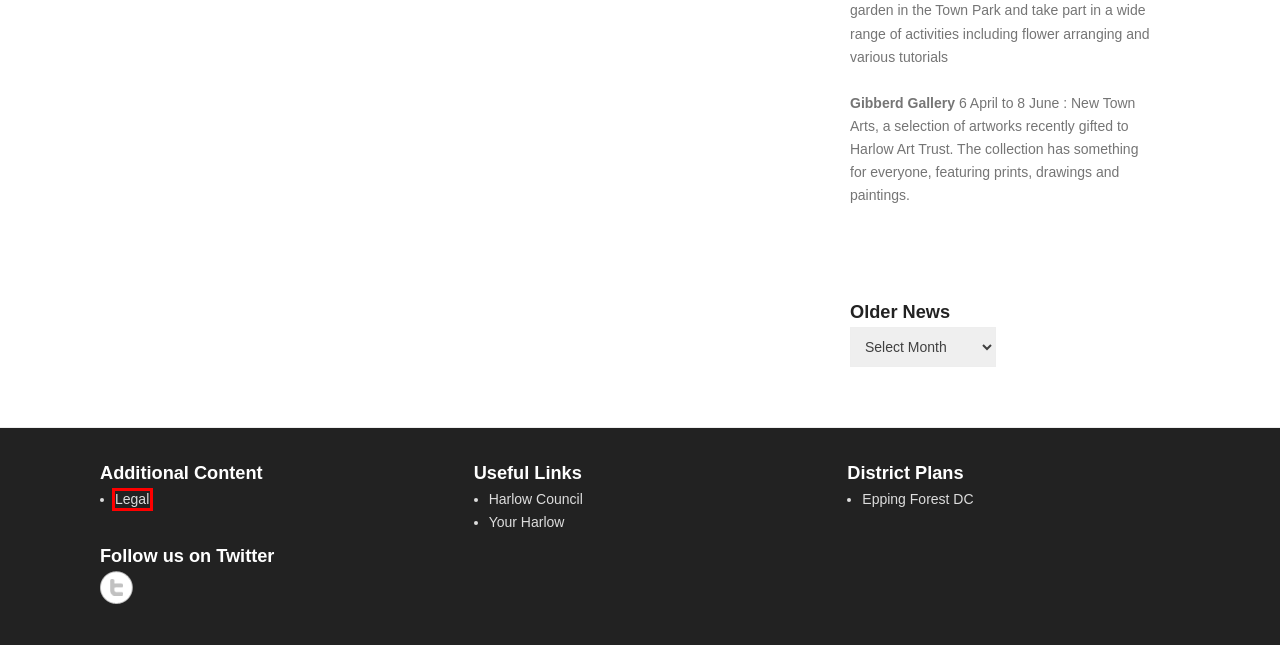Look at the screenshot of a webpage where a red bounding box surrounds a UI element. Your task is to select the best-matching webpage description for the new webpage after you click the element within the bounding box. The available options are:
A. Contact Us - Harlow Alliance
B. Legal - Harlow Alliance
C. Member Profiles - Harlow Alliance
D. Donations - Harlow Alliance
E. Welcome to Harlow Council | Harlow Council
F. About Us - Harlow Alliance
G. Pets' Corner | Harlow Council
H. Special waste collections | Harlow Council

B